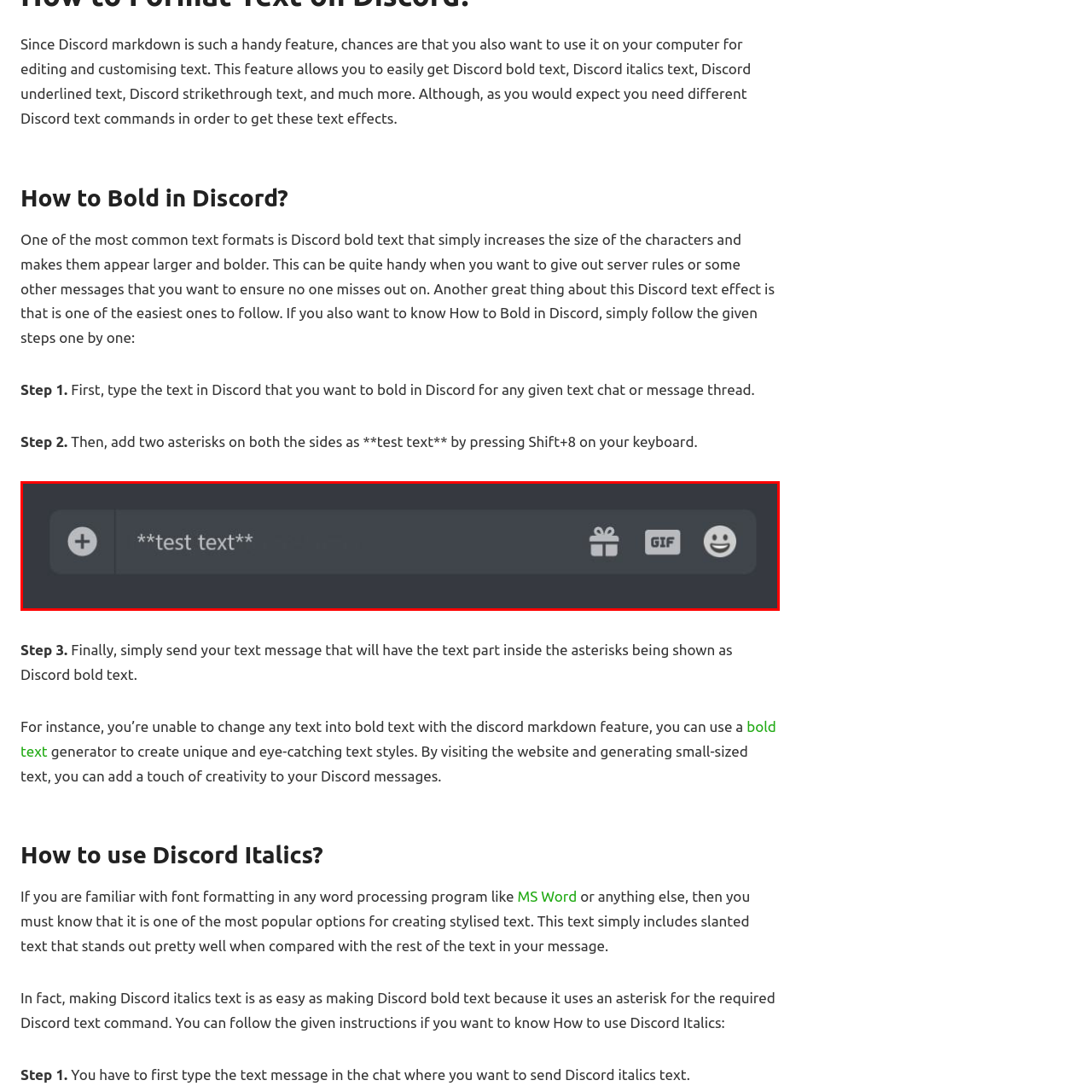Generate a thorough description of the part of the image enclosed by the red boundary.

The image displays a Discord text input field where the phrase "**test text**" is shown, indicating the application of bold formatting. This illustrates how users can easily modify their messages to enhance visibility and emphasis within chat discussions. In Discord, users achieve bold text by surrounding the desired words with double asterisks, as demonstrated here. The interface also includes icons for adding additional features, such as images, GIFs, and emojis, highlighting the platform's versatile communication tools. This example is part of a broader guide on utilizing Discord’s markdown features for customizing text in chat.